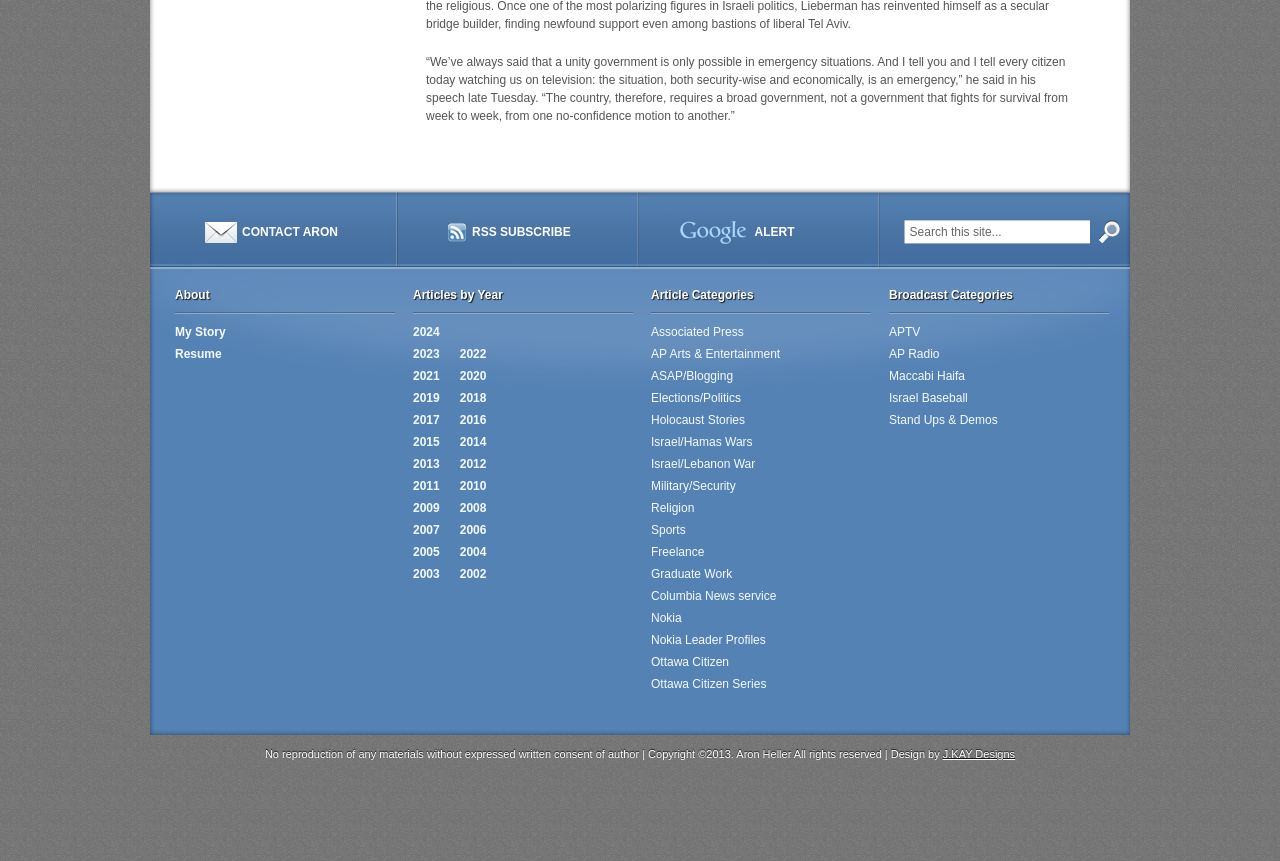What is the main topic of this webpage?
Answer the question with a single word or phrase derived from the image.

Aron Heller